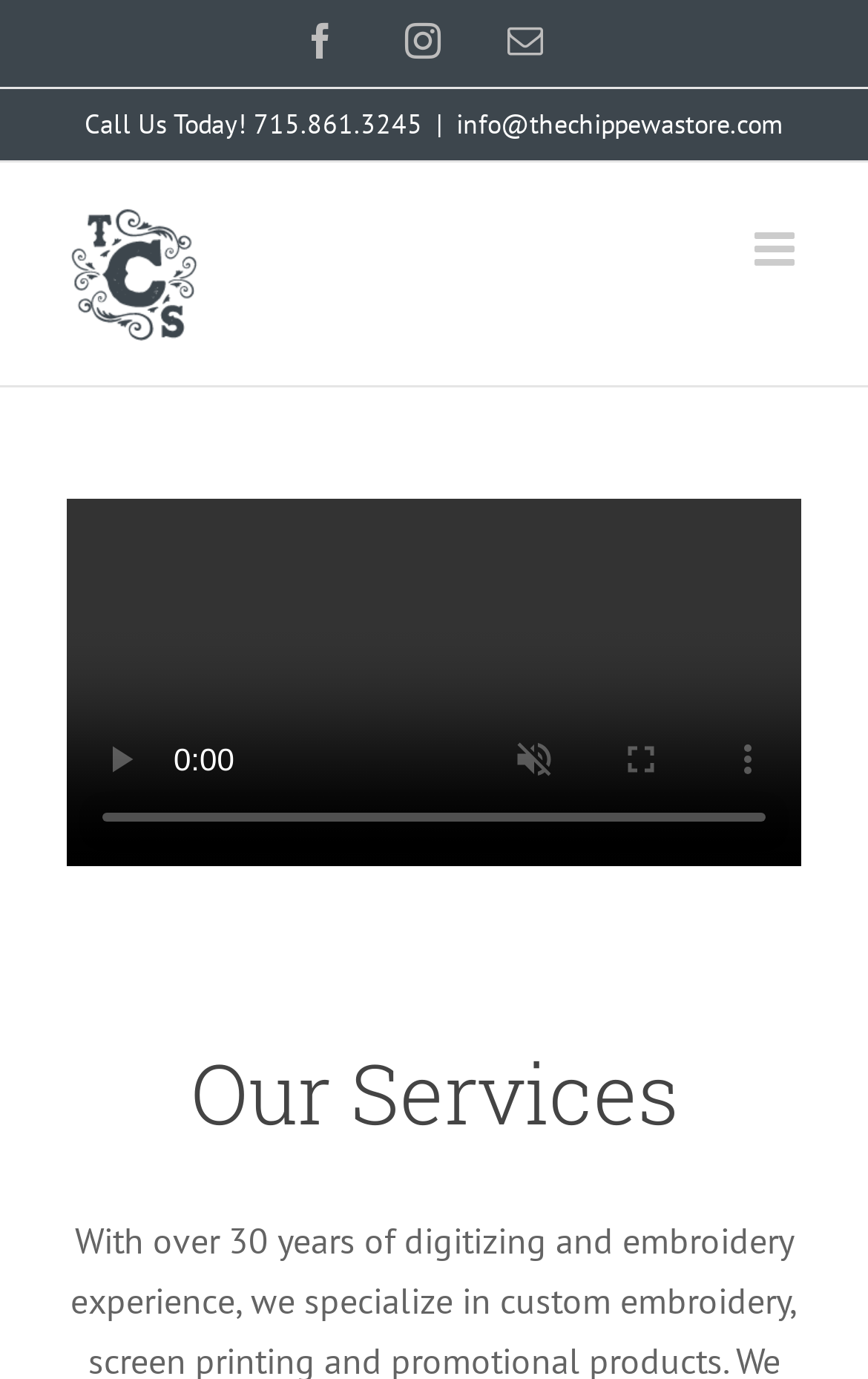What is the phone number to call?
Please respond to the question with a detailed and well-explained answer.

I found the phone number by looking at the StaticText element with the content 'Call Us Today! 715.861.3245'.